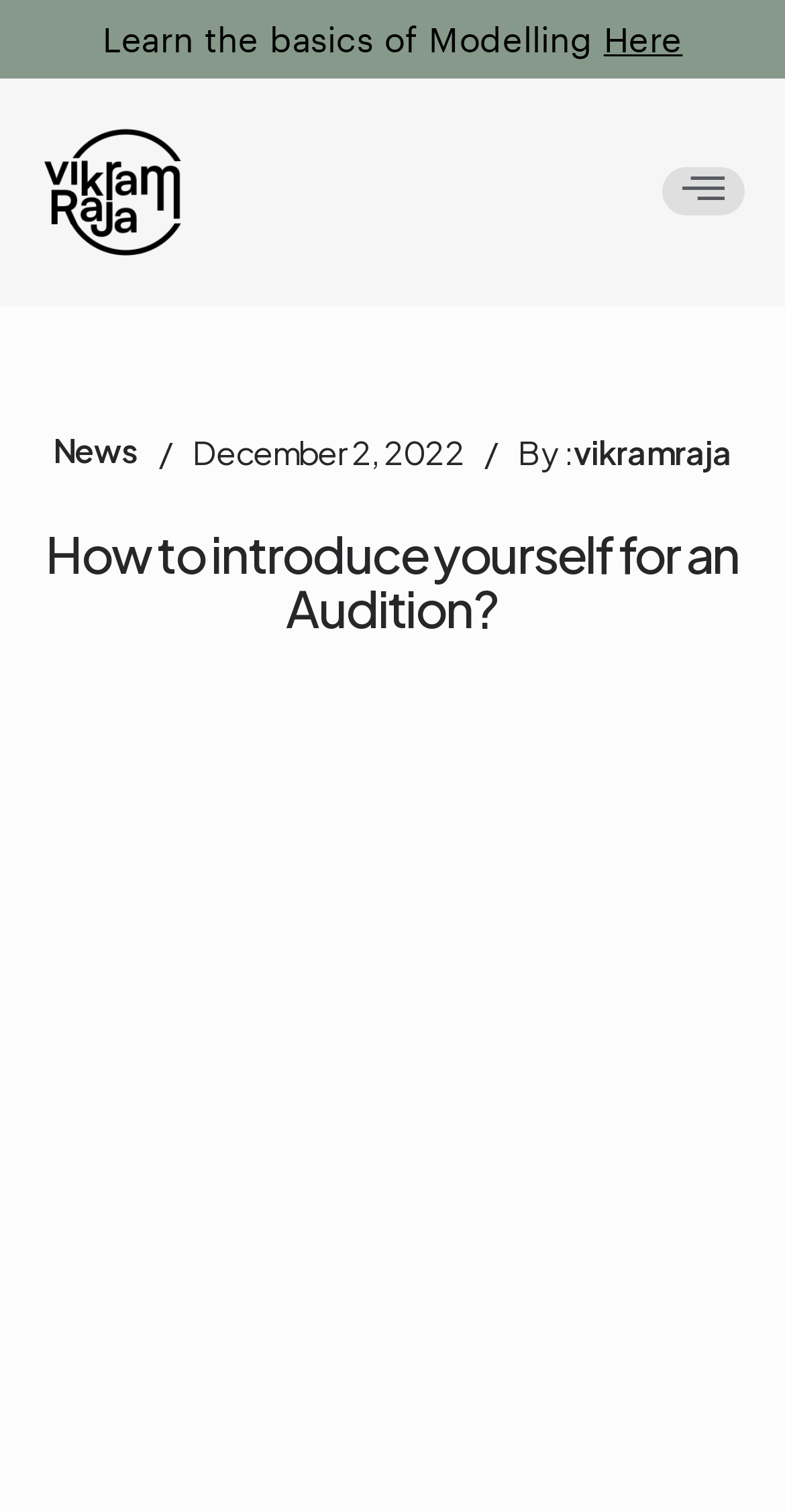Find the bounding box of the web element that fits this description: "alt="vikramraja logo"".

[0.051, 0.085, 0.237, 0.168]